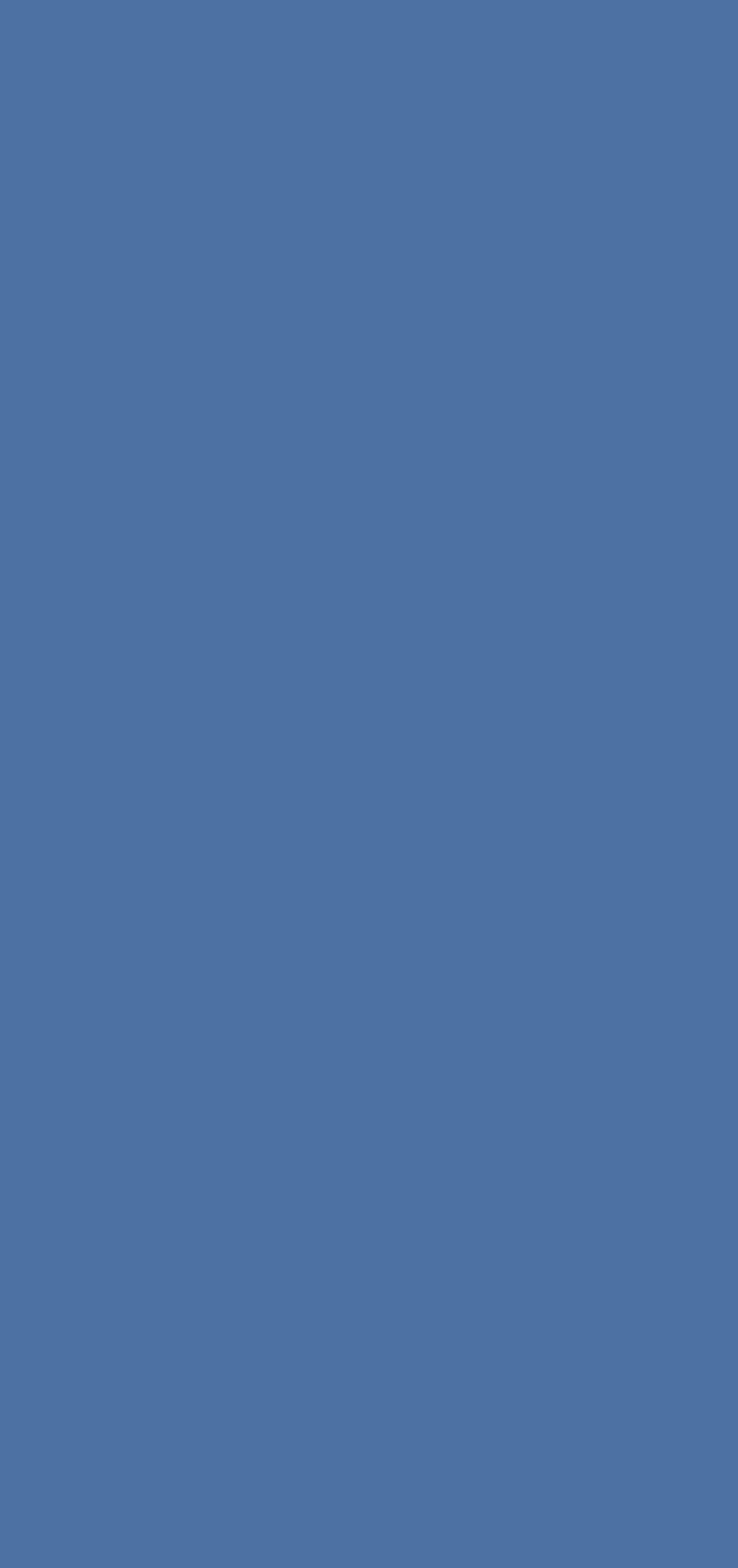Given the description of a UI element: "alt="WCSD Logo"", identify the bounding box coordinates of the matching element in the webpage screenshot.

[0.378, 0.803, 0.622, 0.825]